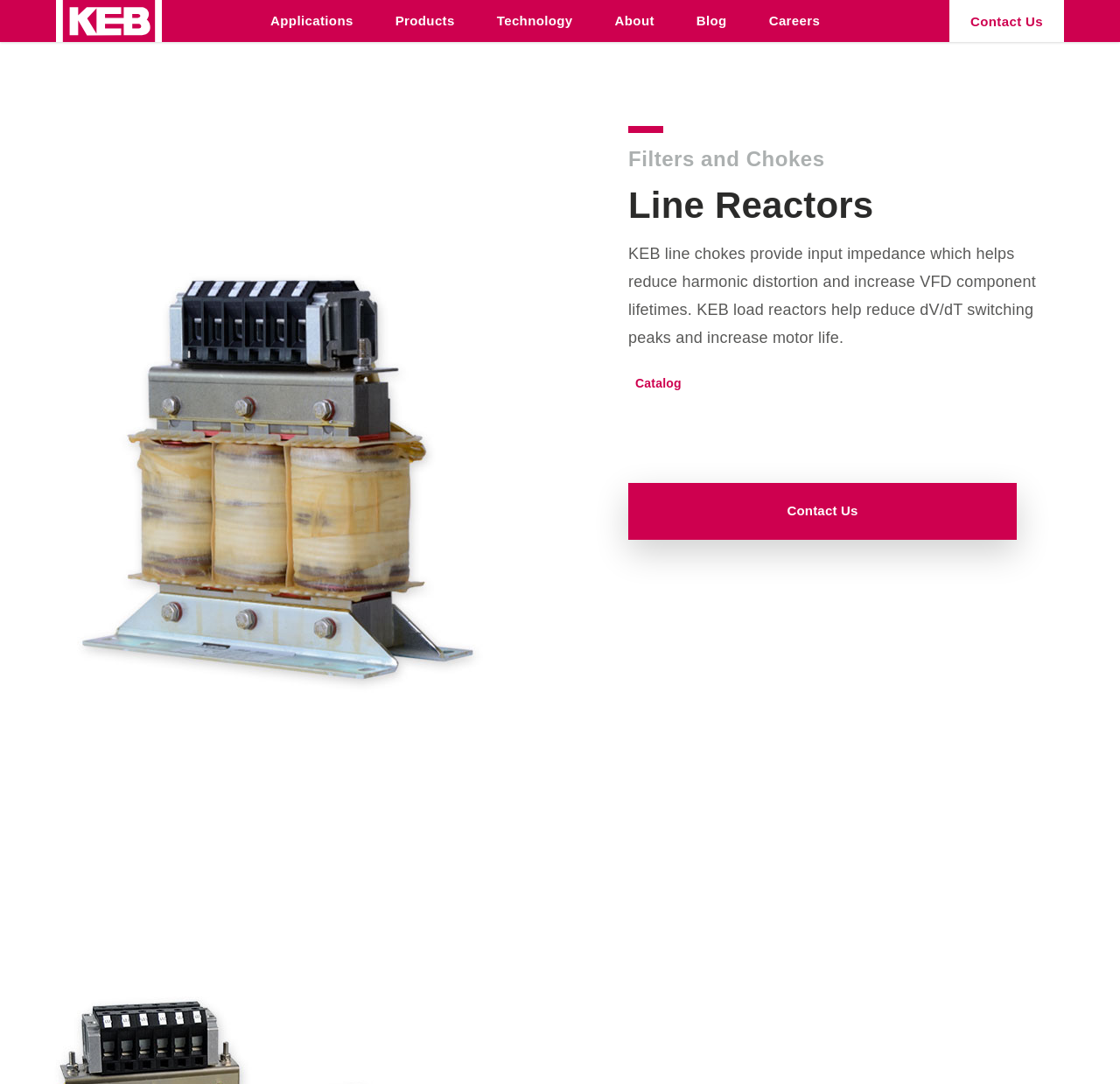Identify the bounding box coordinates for the region to click in order to carry out this instruction: "Read more about the current topic". Provide the coordinates using four float numbers between 0 and 1, formatted as [left, top, right, bottom].

None